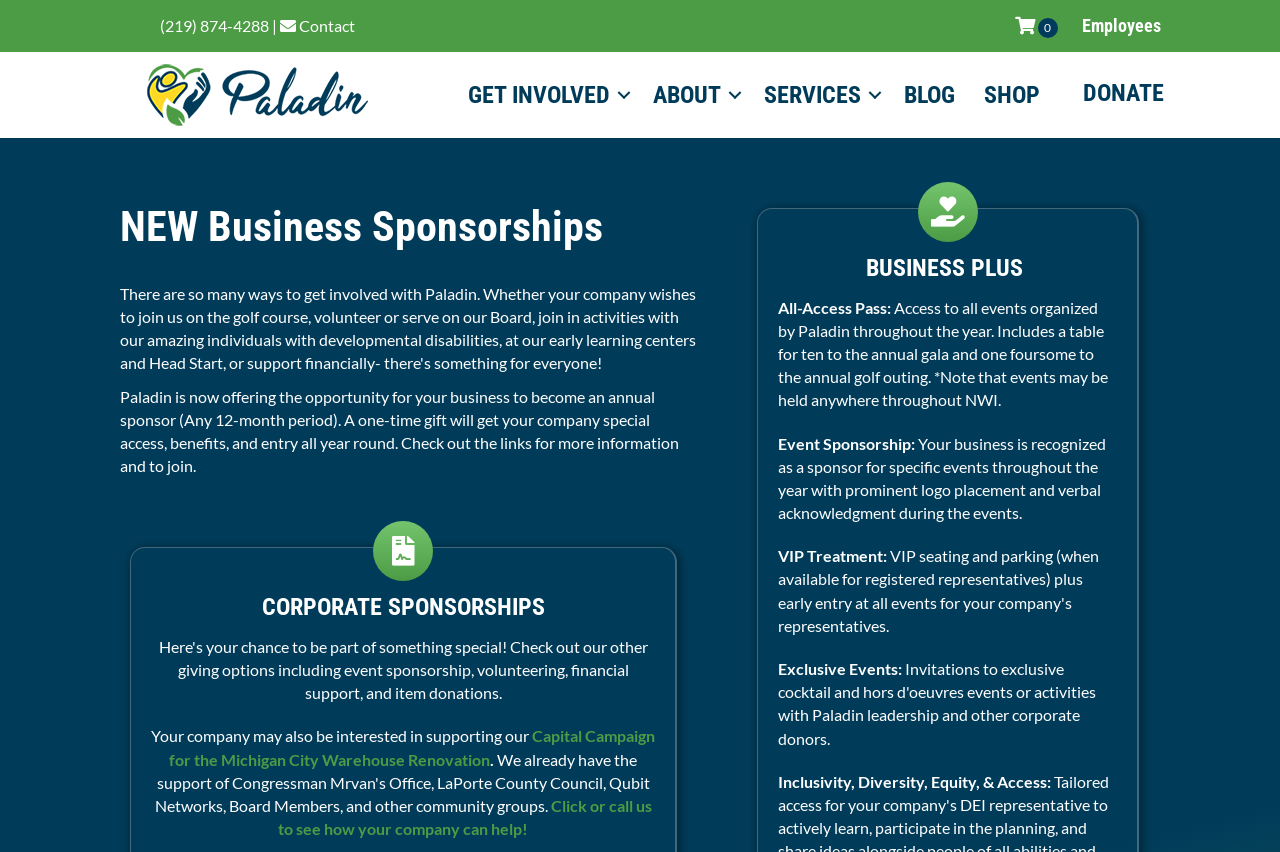What is the benefit of the All-Access Pass?
Please provide a comprehensive answer to the question based on the webpage screenshot.

I found the benefit of the All-Access Pass by reading the text under the heading 'BUSINESS PLUS', which states that the All-Access Pass includes 'Access to all events organized by Paladin throughout the year'.